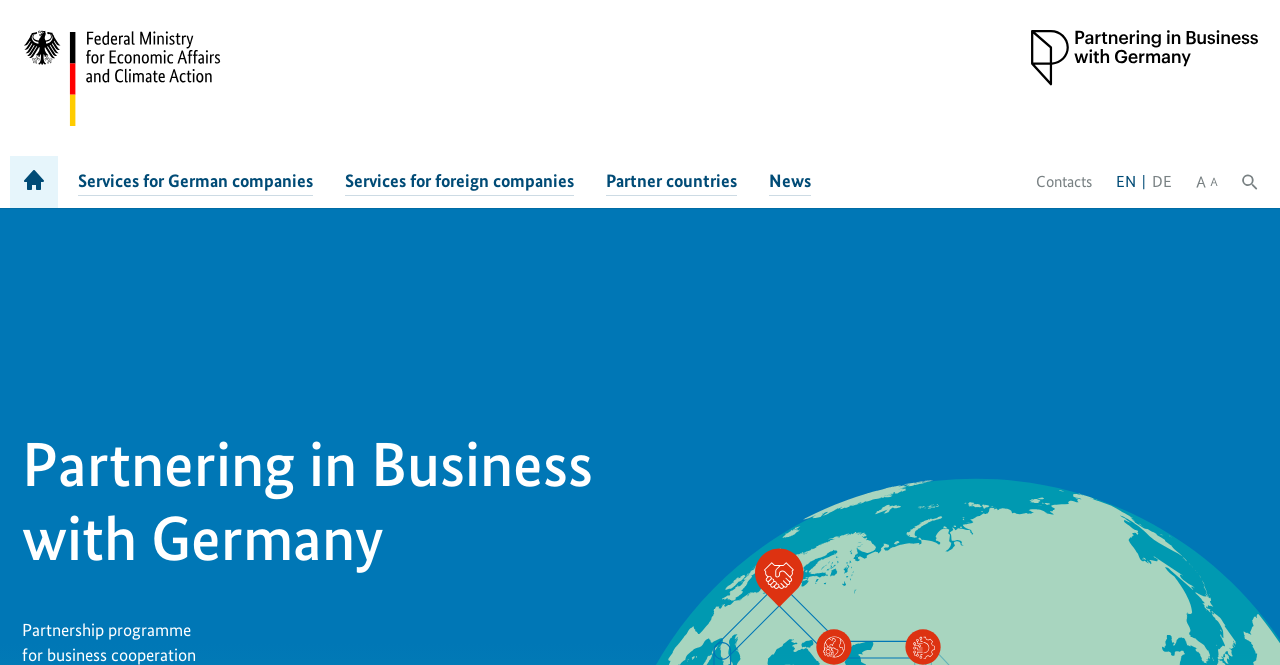From the webpage screenshot, predict the bounding box coordinates (top-left x, top-left y, bottom-right x, bottom-right y) for the UI element described here: EN

[0.872, 0.257, 0.888, 0.291]